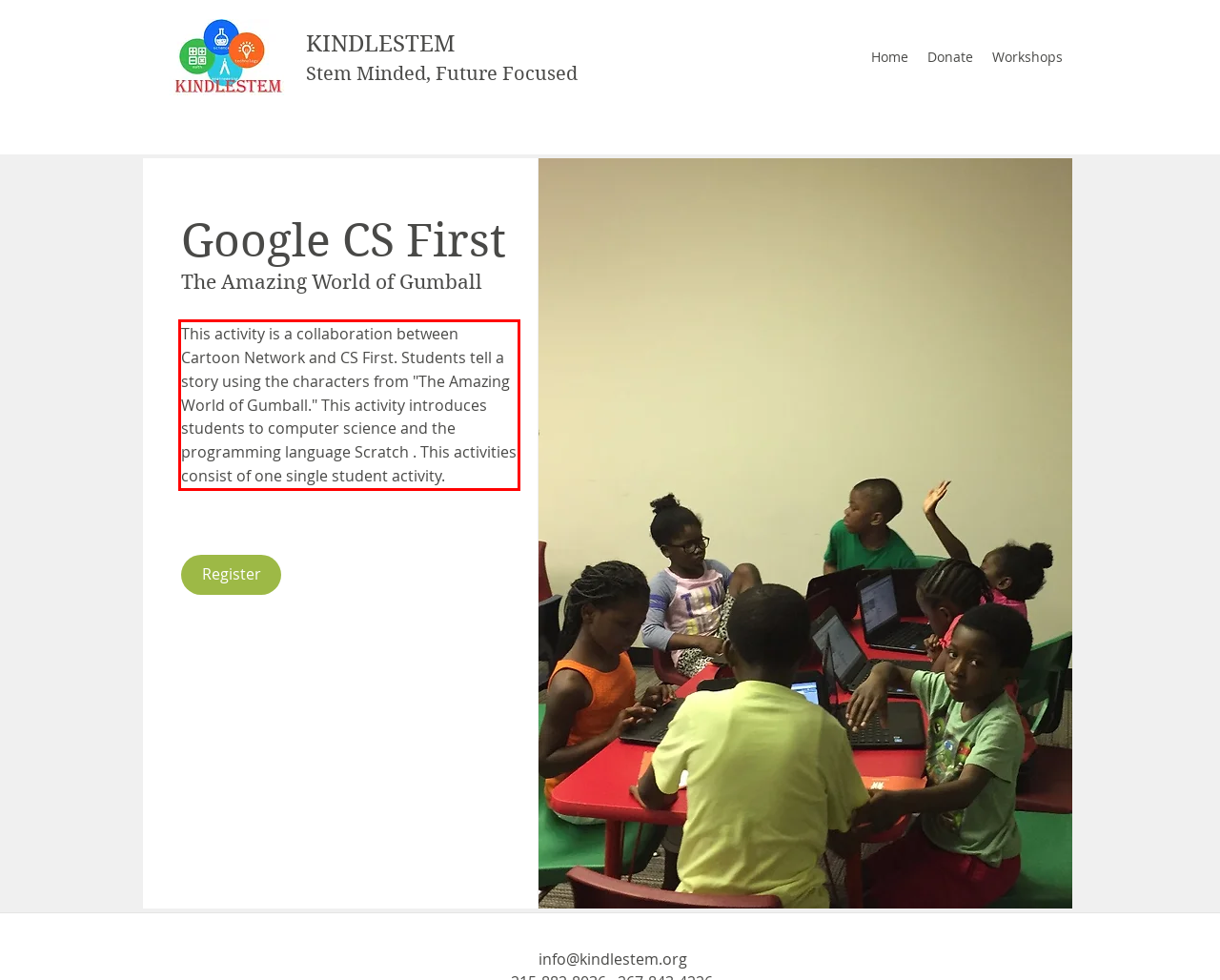Analyze the screenshot of the webpage and extract the text from the UI element that is inside the red bounding box.

This activity is a collaboration between Cartoon Network and CS First. Students tell a story using the characters from "The Amazing World of Gumball." This activity introduces students to computer science and the programming language Scratch . This activities consist of one single student activity.